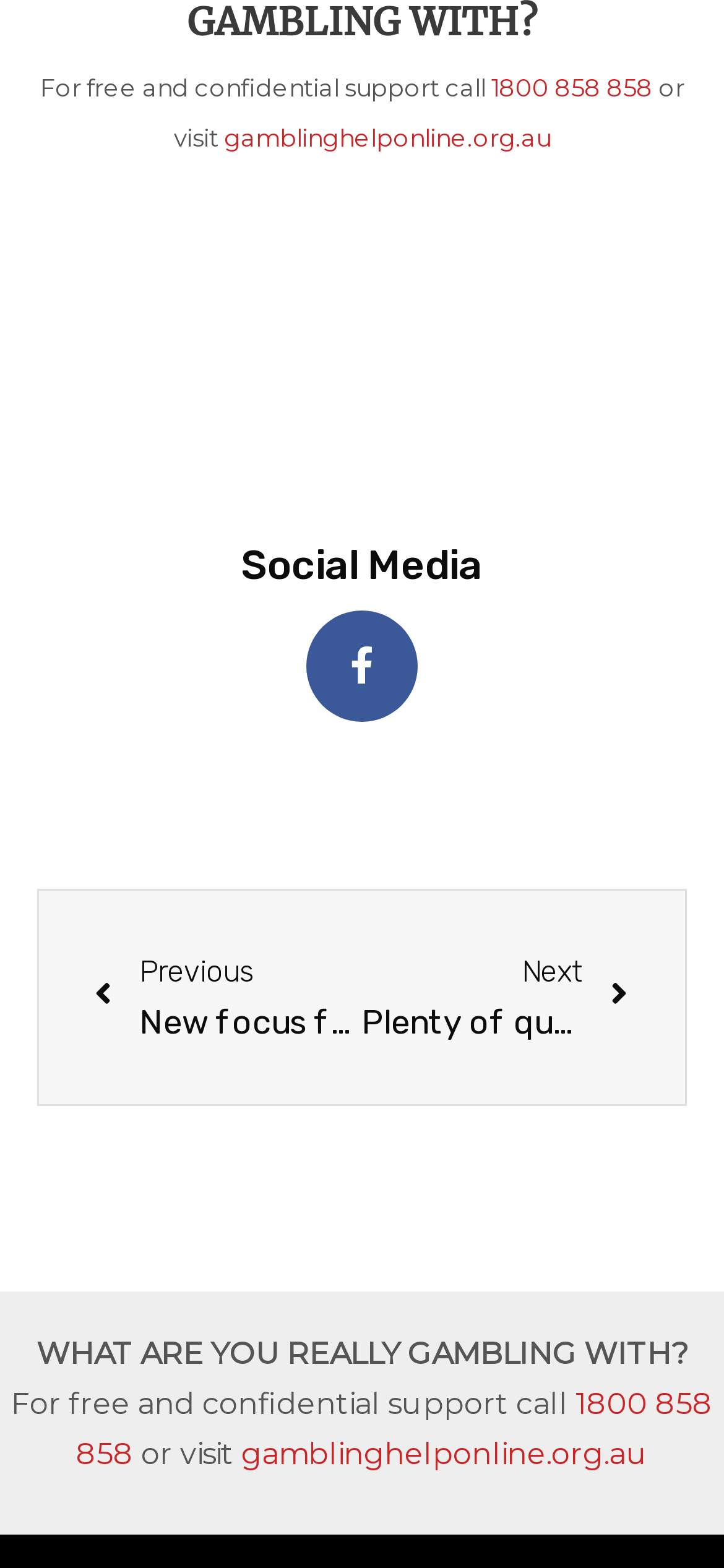What is the phone number for free and confidential support?
Refer to the image and respond with a one-word or short-phrase answer.

1800 858 858